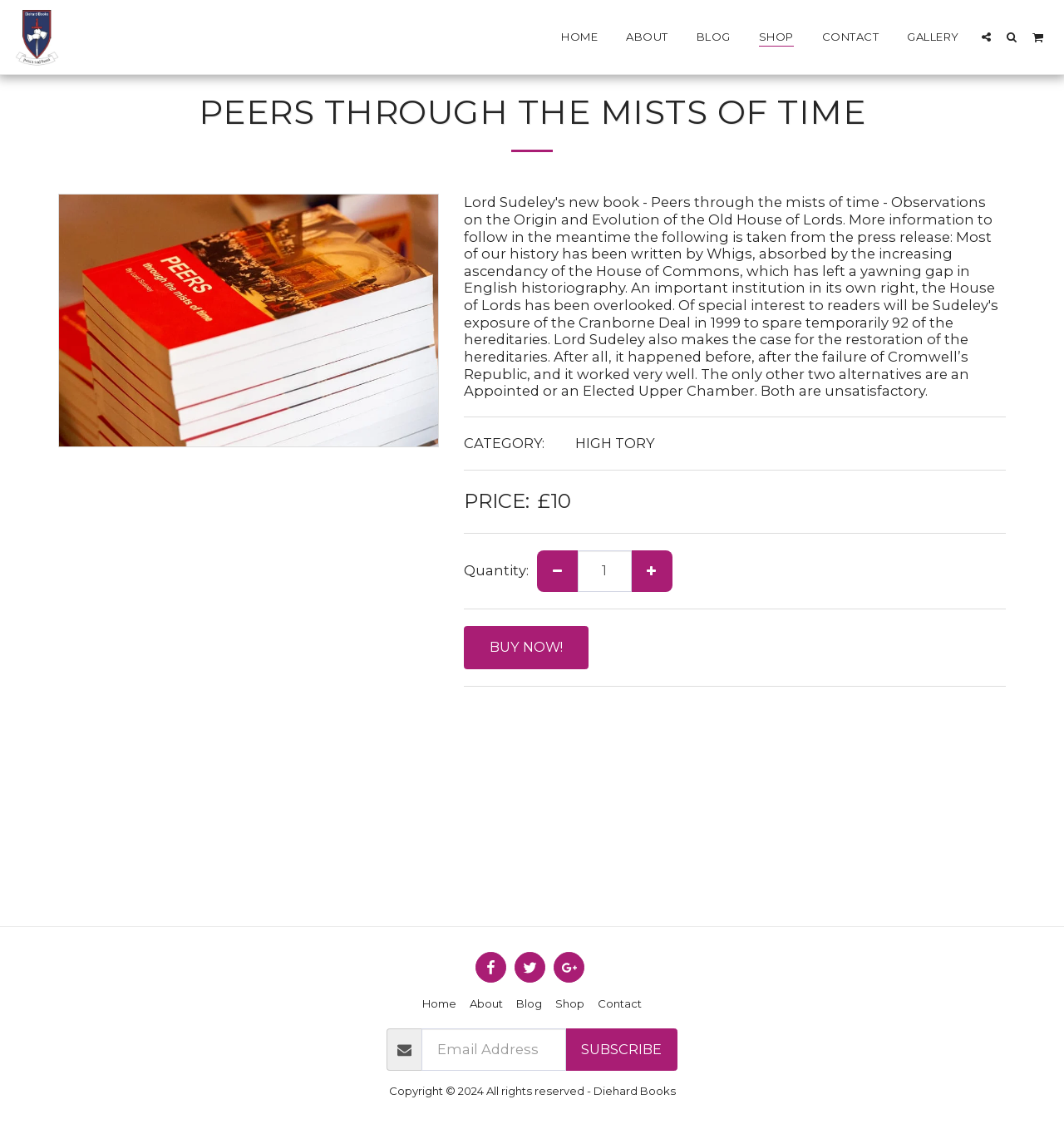What is the category of the book?
Look at the image and respond with a one-word or short-phrase answer.

HIGH TORY